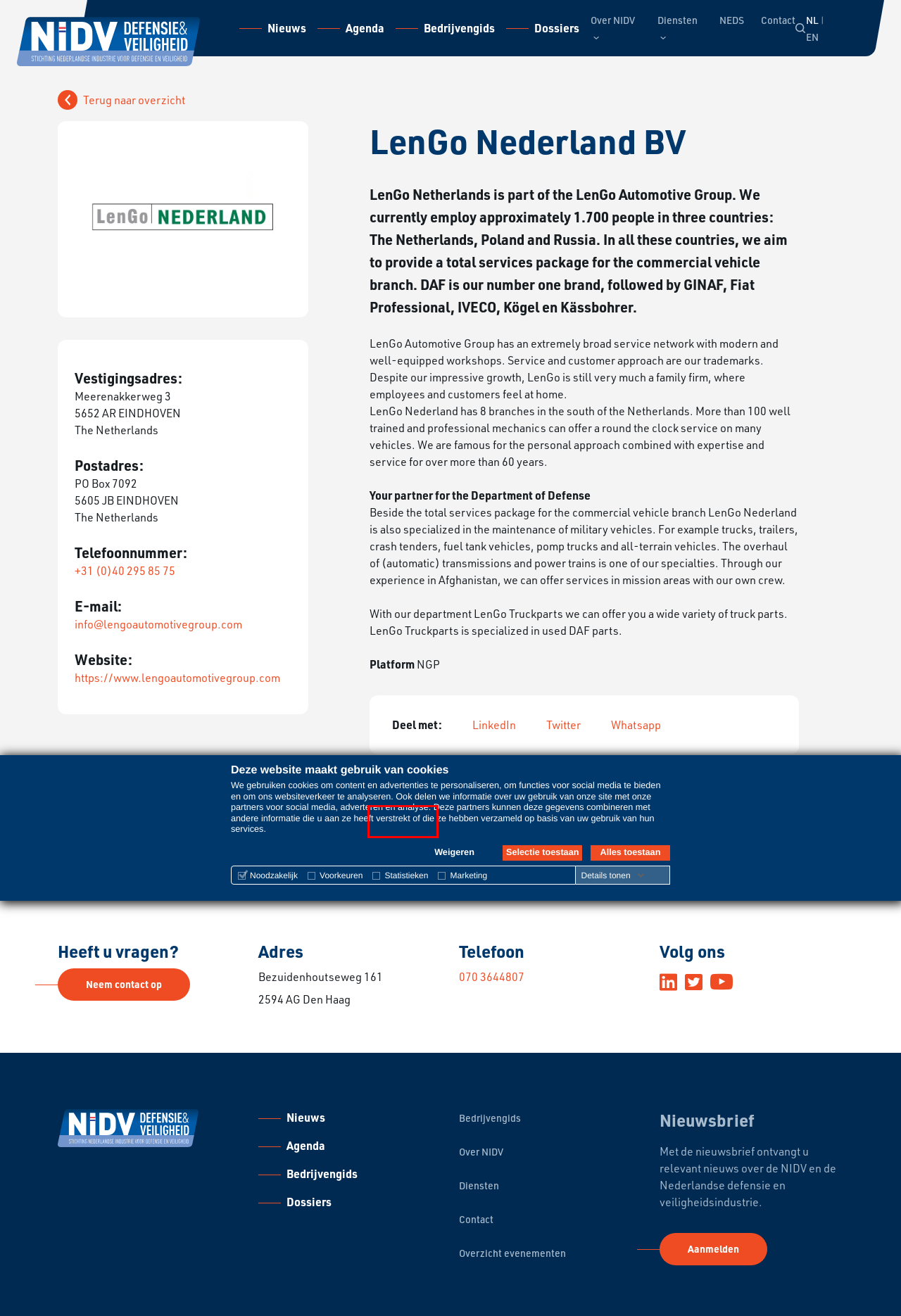Review the screenshot of a webpage that includes a red bounding box. Choose the most suitable webpage description that matches the new webpage after clicking the element within the red bounding box. Here are the candidates:
A. Medewerkers - NIDV
B. Werken bij - NIDV
C. Lloyd’s Register EMEA - NIDV
D. NAVO - NIDV
E. KVE Composites Group BV - NIDV
F. Nieuwsbrief - NIDV
G. Disclaimer - NIDV
H. Toegang Defensiesector tot financiële markt - NIDV

E